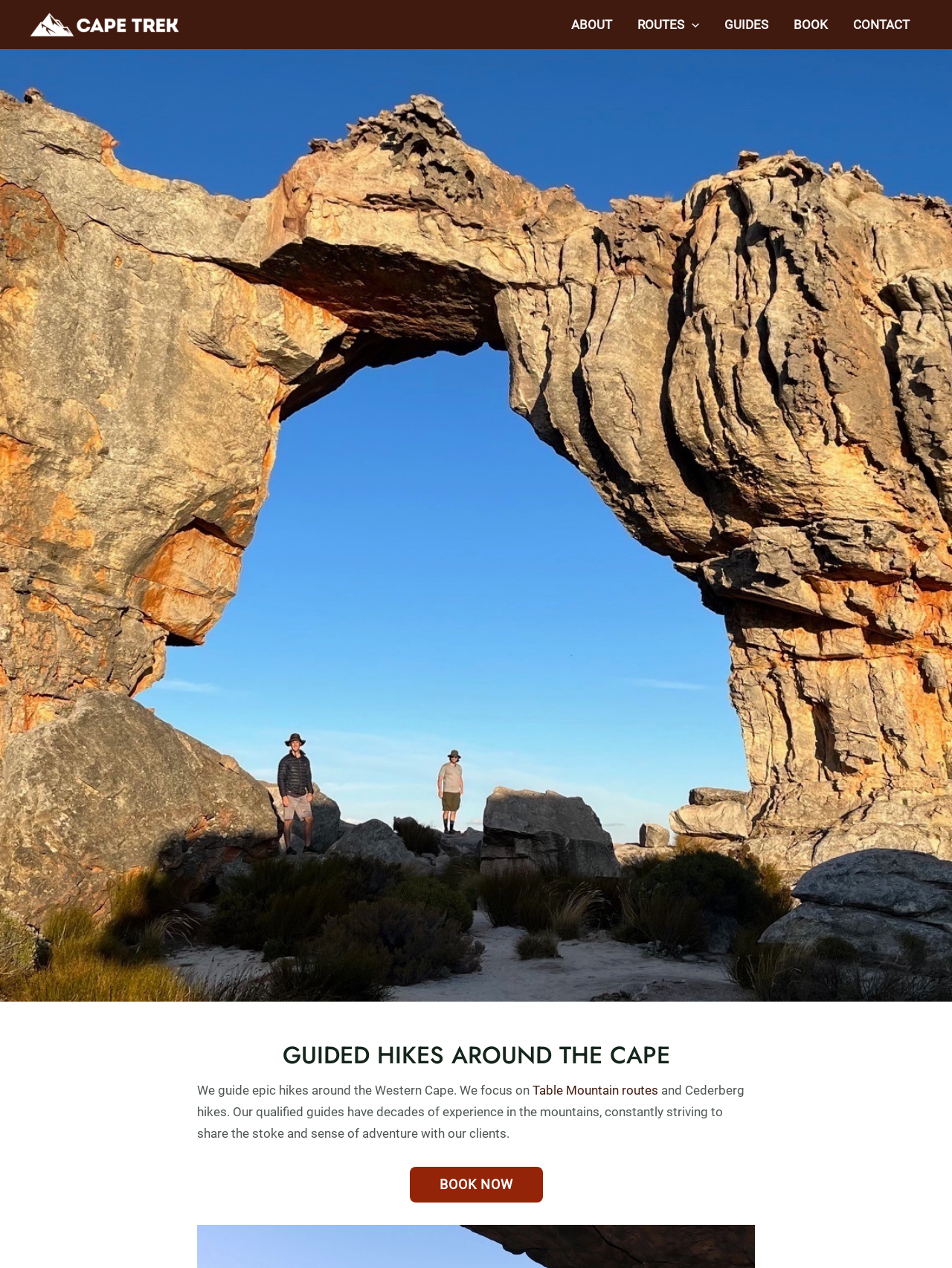Identify the bounding box coordinates necessary to click and complete the given instruction: "Book a hike".

[0.43, 0.92, 0.57, 0.948]